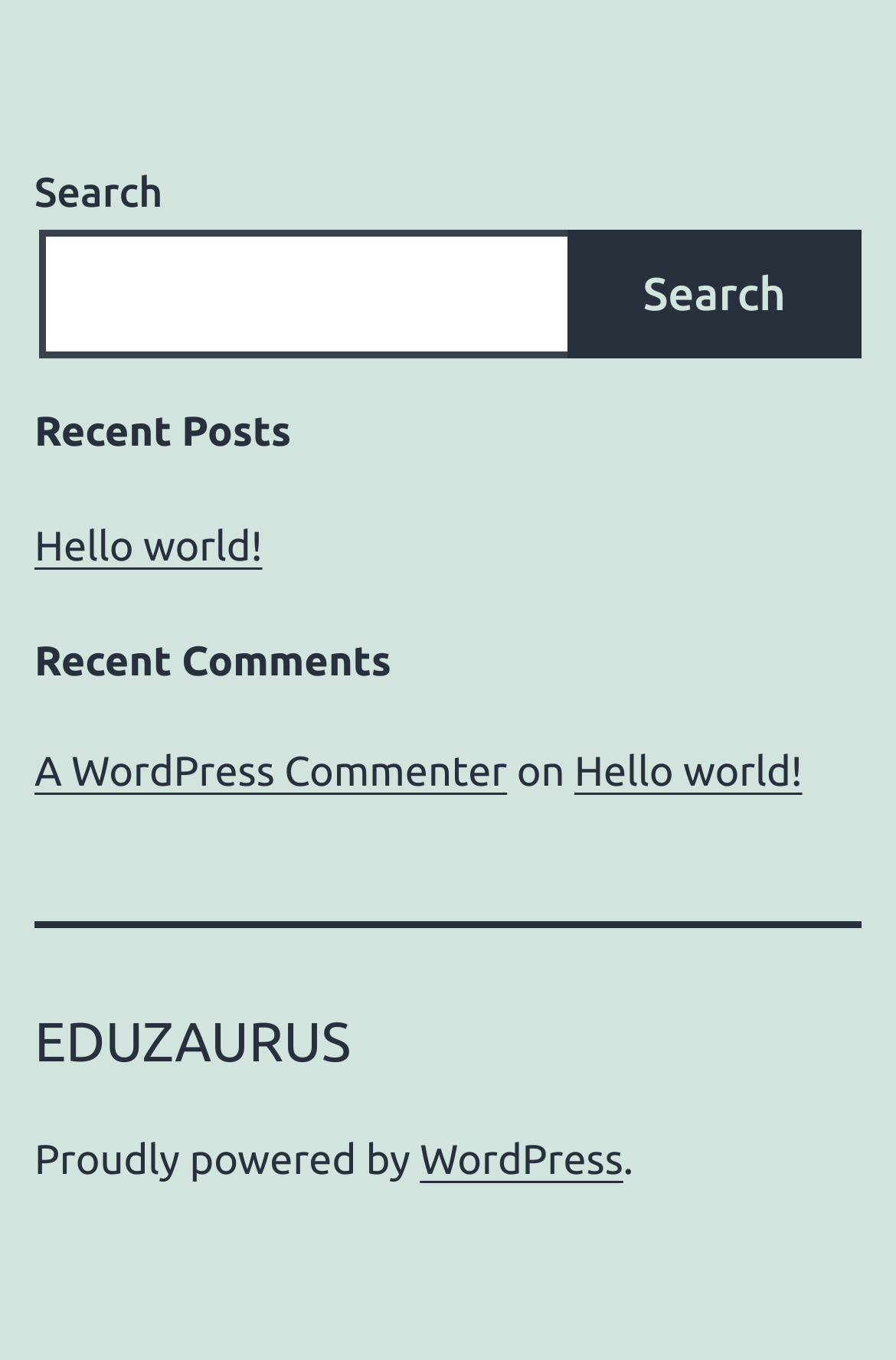Please provide a brief answer to the following inquiry using a single word or phrase:
How many recent comments are listed?

1